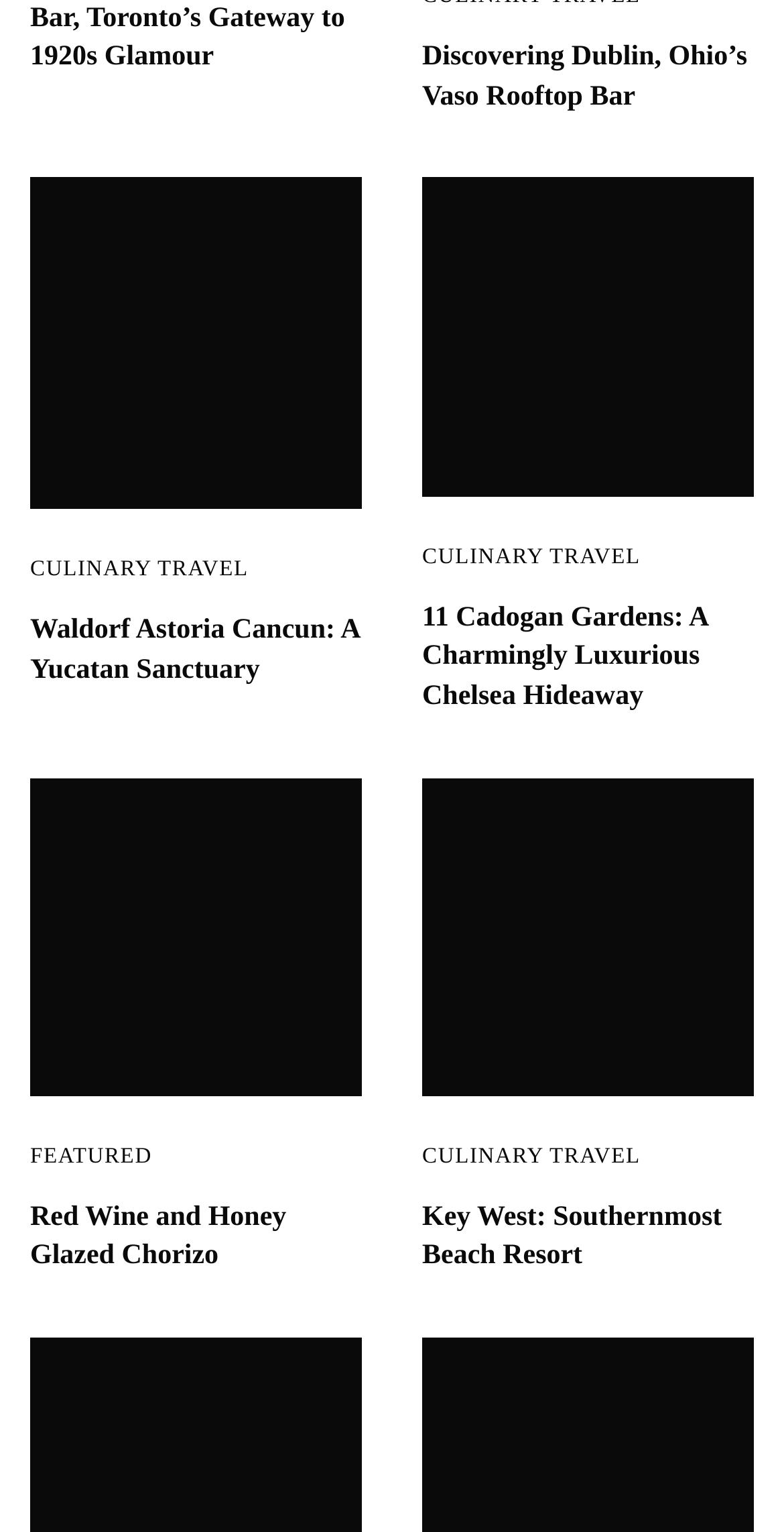Please identify the bounding box coordinates of the element that needs to be clicked to perform the following instruction: "Learn about Key West: Southernmost Beach Resort".

[0.538, 0.782, 0.962, 0.834]